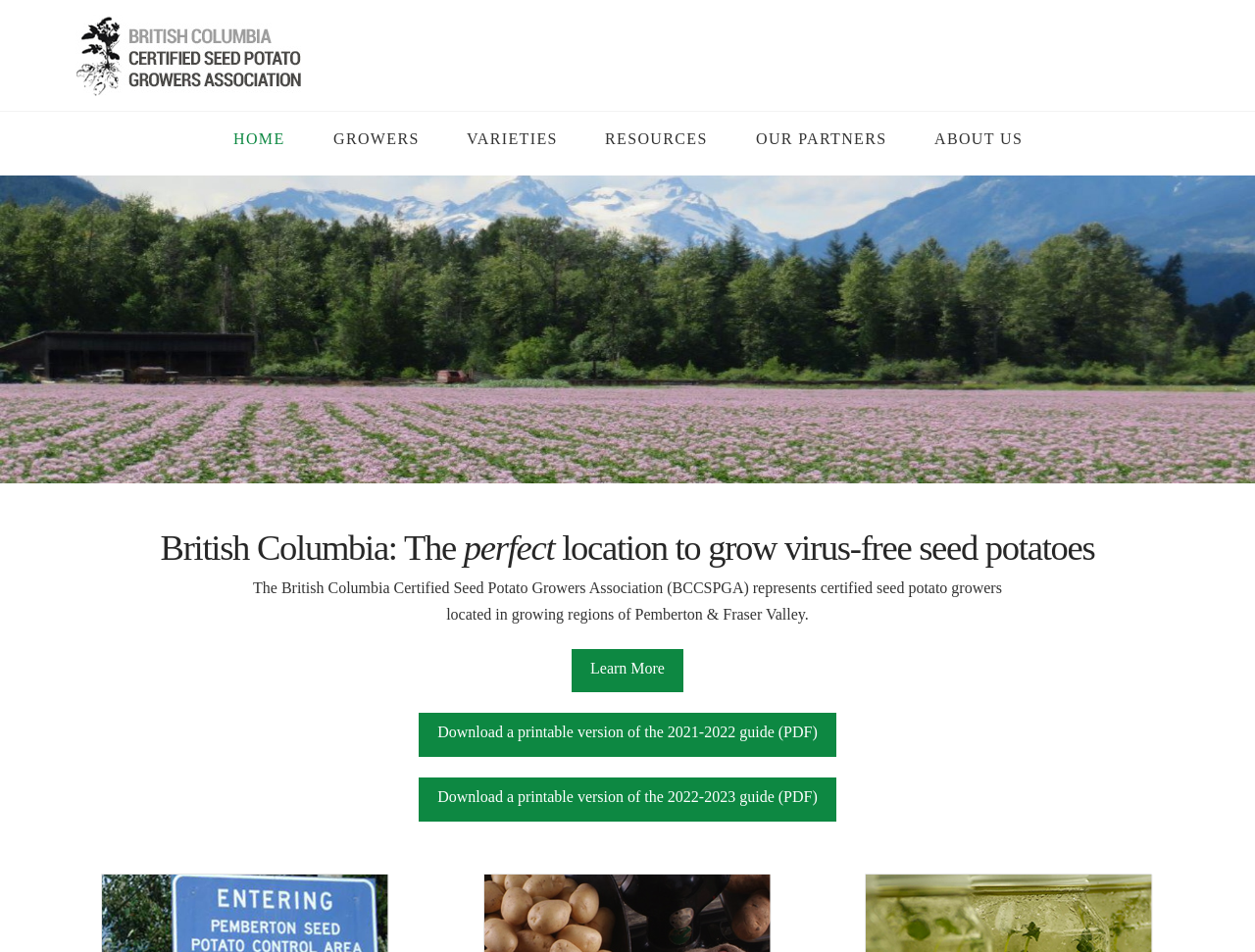Provide a comprehensive caption for the webpage.

The webpage is the homepage of bcseedpotatoes, featuring a prominent logo at the top left corner, which is also a link to the homepage. Below the logo, there is a navigation menu with six links: HOME, GROWERS, VARIETIES, RESOURCES, OUR PARTNERS, and ABOUT US, arranged horizontally across the top of the page.

The main content of the page is divided into sections. The first section has a heading that reads "British Columbia: The perfect location to grow virus-free seed potatoes" and is located at the top center of the page. Below the heading, there is a paragraph of text that describes the British Columbia Certified Seed Potato Growers Association.

Underneath the paragraph, there is a "Learn More" link, followed by a horizontal separator line. Below the separator, there are two links to download printable guides for 2021-2022 and 2022-2023, respectively, each accompanied by another horizontal separator line. These links and separator lines are arranged vertically in the middle of the page.